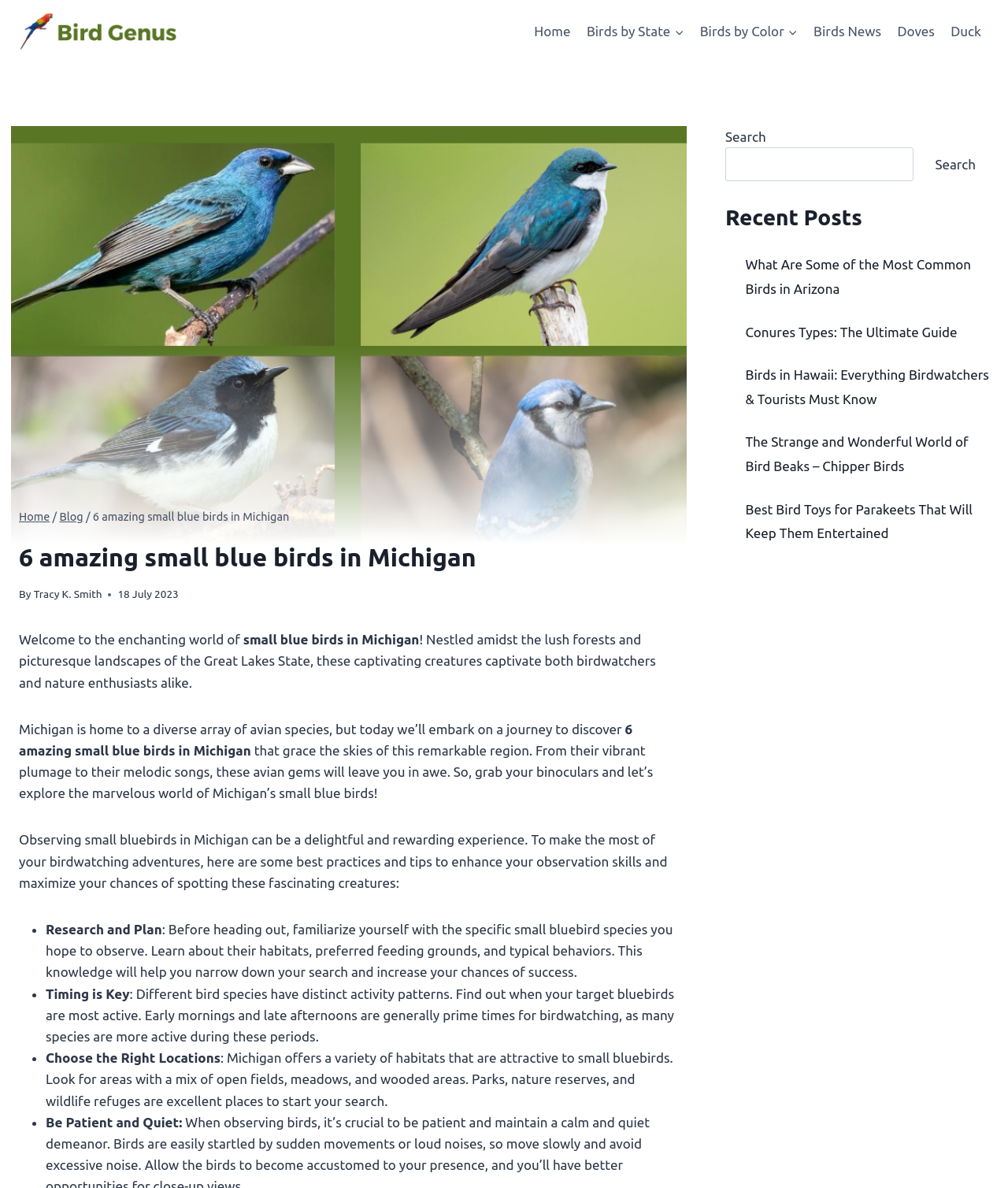Provide the bounding box coordinates for the UI element that is described as: "Birds by ColorExpand".

[0.686, 0.011, 0.799, 0.042]